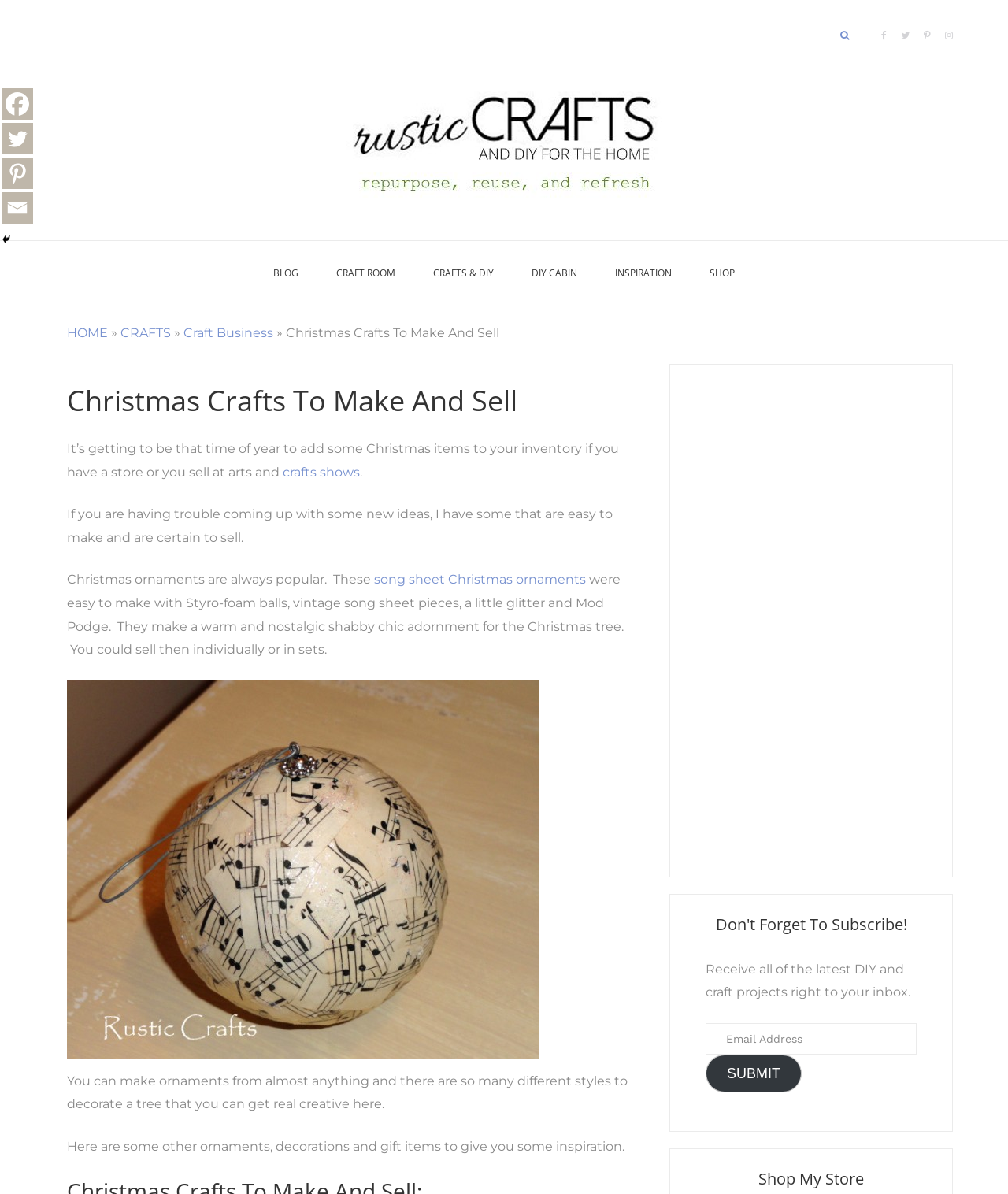What is the main topic of this webpage?
Examine the webpage screenshot and provide an in-depth answer to the question.

Based on the webpage content, especially the heading 'Christmas Crafts To Make And Sell' and the text 'It’s getting to be that time of year to add some Christmas items to your inventory...', I can infer that the main topic of this webpage is related to Christmas crafts.